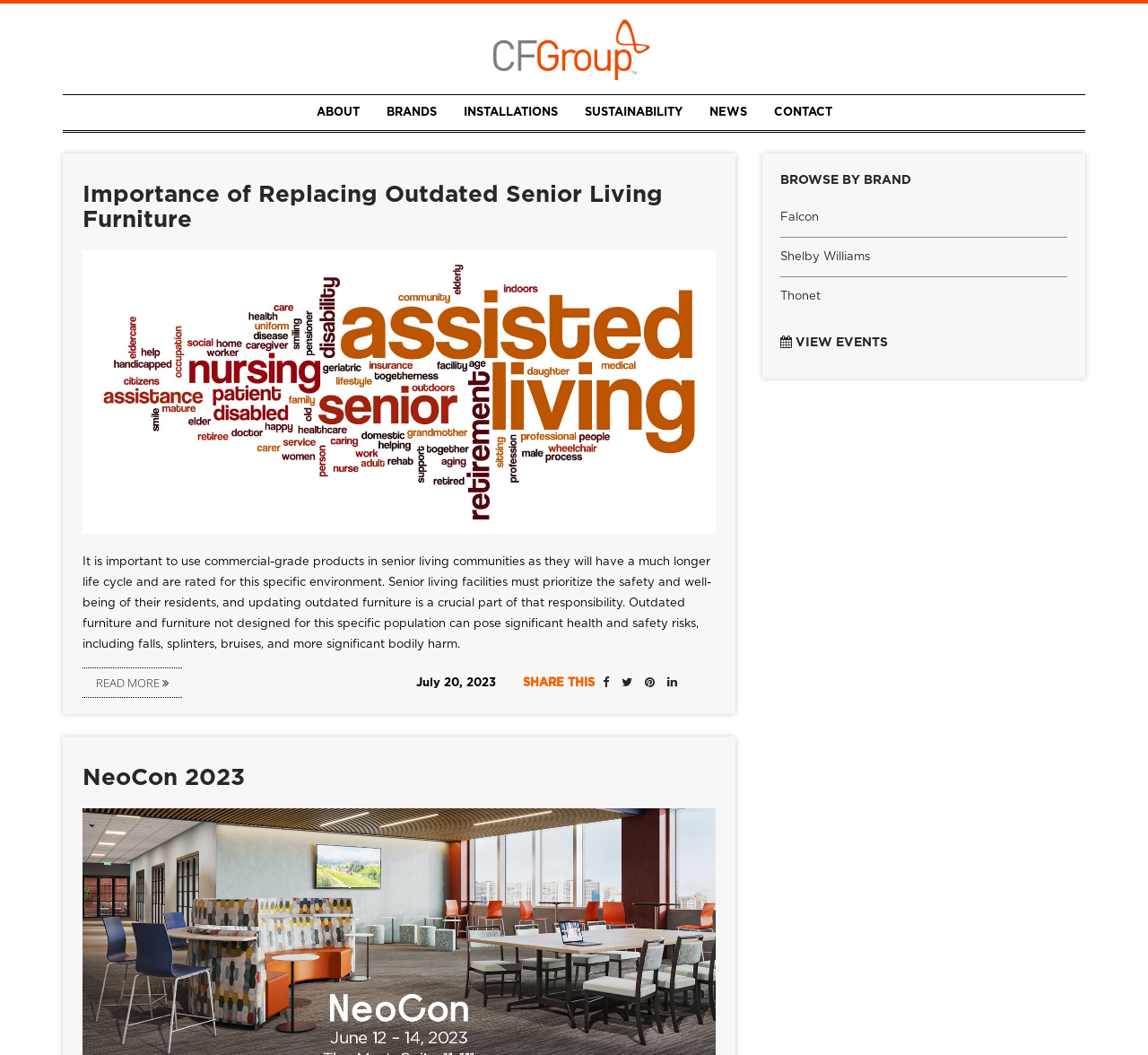Provide the bounding box coordinates, formatted as (top-left x, top-left y, bottom-right x, bottom-right y), with all values being floating point numbers between 0 and 1. Identify the bounding box of the UI element that matches the description: Thonet

[0.68, 0.275, 0.715, 0.286]